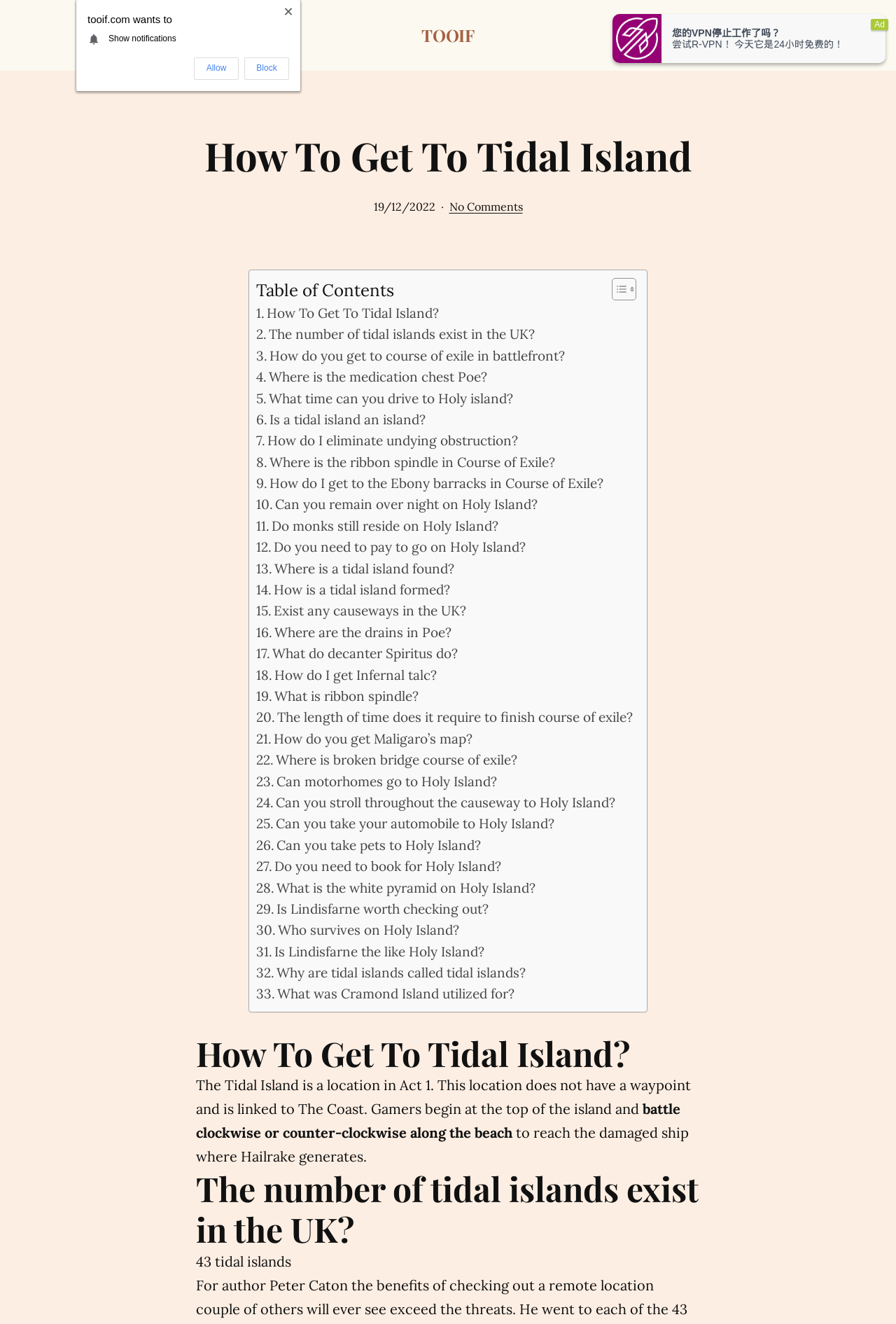Provide a thorough description of the webpage you see.

The webpage is about "How To Get To Tidal Island" and appears to be a guide or tutorial for gamers. At the top, there is a header section with a link to "TOOIF" and a heading that reads "How To Get To Tidal Island". Below this, there is a published date and time, "19/12/2022", and a link to "No Comments on How To Get To Tidal Island".

The main content of the page is divided into two sections. On the left, there is a table of contents with links to various questions and topics related to Tidal Island, such as "How do you get to course of exile in battlefront?" and "What is ribbon spindle?". There are 28 links in total, each with a brief description or question.

On the right, there is a main article section with three headings: "How To Get To Tidal Island?", "The number of tidal islands exist in the UK?", and others that are not visible in the provided accessibility tree. The first heading has a brief description of how to get to Tidal Island, stating that gamers begin at the top of the island and battle clockwise or counter-clockwise along the beach to reach the damaged ship where Hailrake generates. The second heading answers the question of how many tidal islands exist in the UK, with the answer being 43.

There are two iframes at the top of the page, one on the left and one on the right, but their contents are not described in the accessibility tree. There are also two images, one of which is a toggle button for the table of contents.